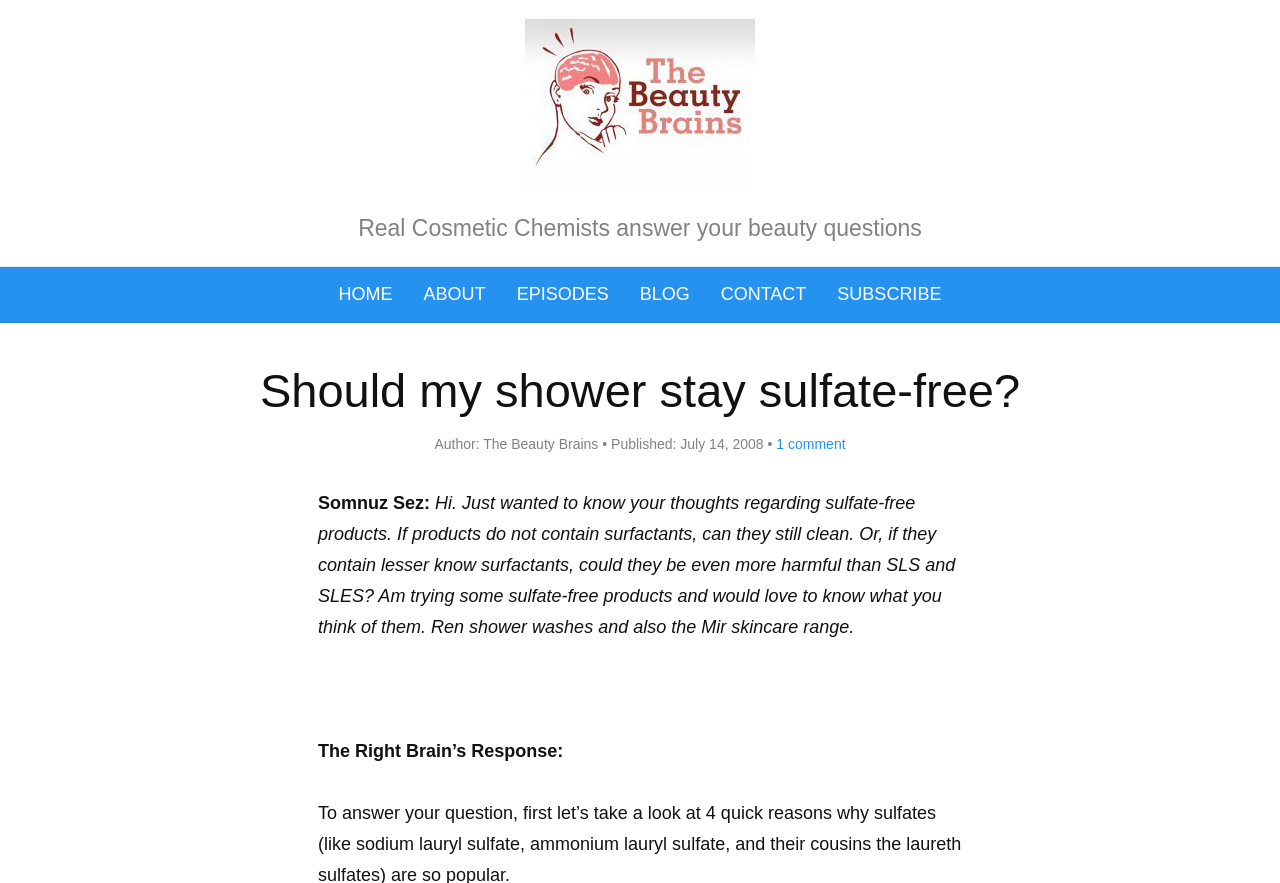Summarize the webpage with intricate details.

The webpage appears to be a blog post or article discussing sulfate-free products. At the top, there is an image of "The Beauty Brains" logo, accompanied by a tagline "Real Cosmetic Chemists answer your beauty questions". Below this, there is a navigation menu with links to "HOME", "ABOUT", "EPISODES", "BLOG", "CONTACT", and "SUBSCRIBE".

The main content of the page is a blog post titled "Should my shower stay sulfate-free?", which is also the heading of the page. The author of the post is "The Beauty Brains", and it was published on July 14, 2008. Below the title, there is a comment section with a link to "1 comment".

The blog post starts with a question from a user named Somnuz Sez, who asks about the effectiveness and potential harm of sulfate-free products. The user shares their experience with trying out Ren shower washes and the Mir skincare range. 

Following the user's question, there is a response from "The Right Brain", which is likely the author's response to the user's inquiry.